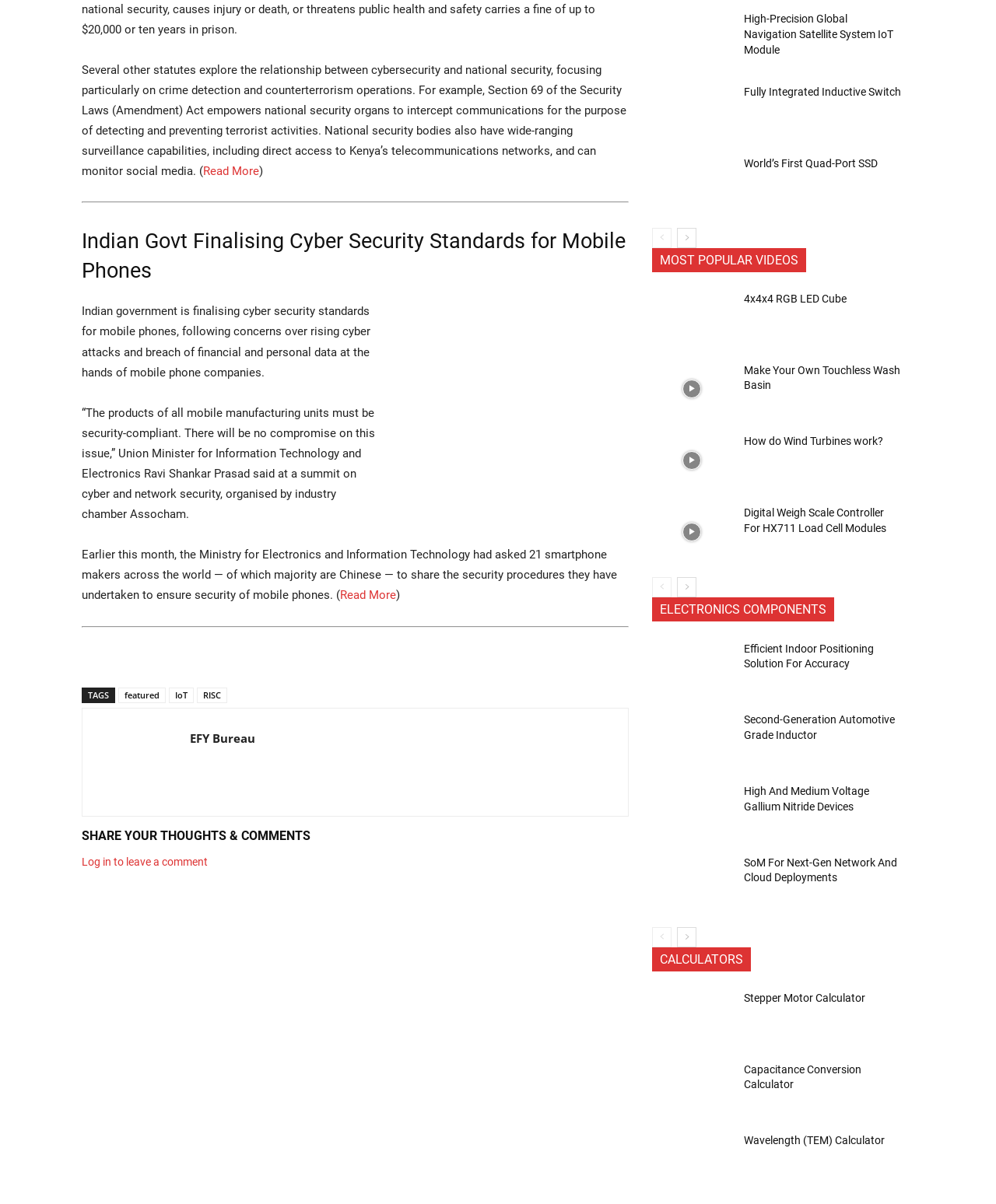Predict the bounding box coordinates of the UI element that matches this description: "aria-label="prev-page"". The coordinates should be in the format [left, top, right, bottom] with each value between 0 and 1.

[0.655, 0.189, 0.674, 0.206]